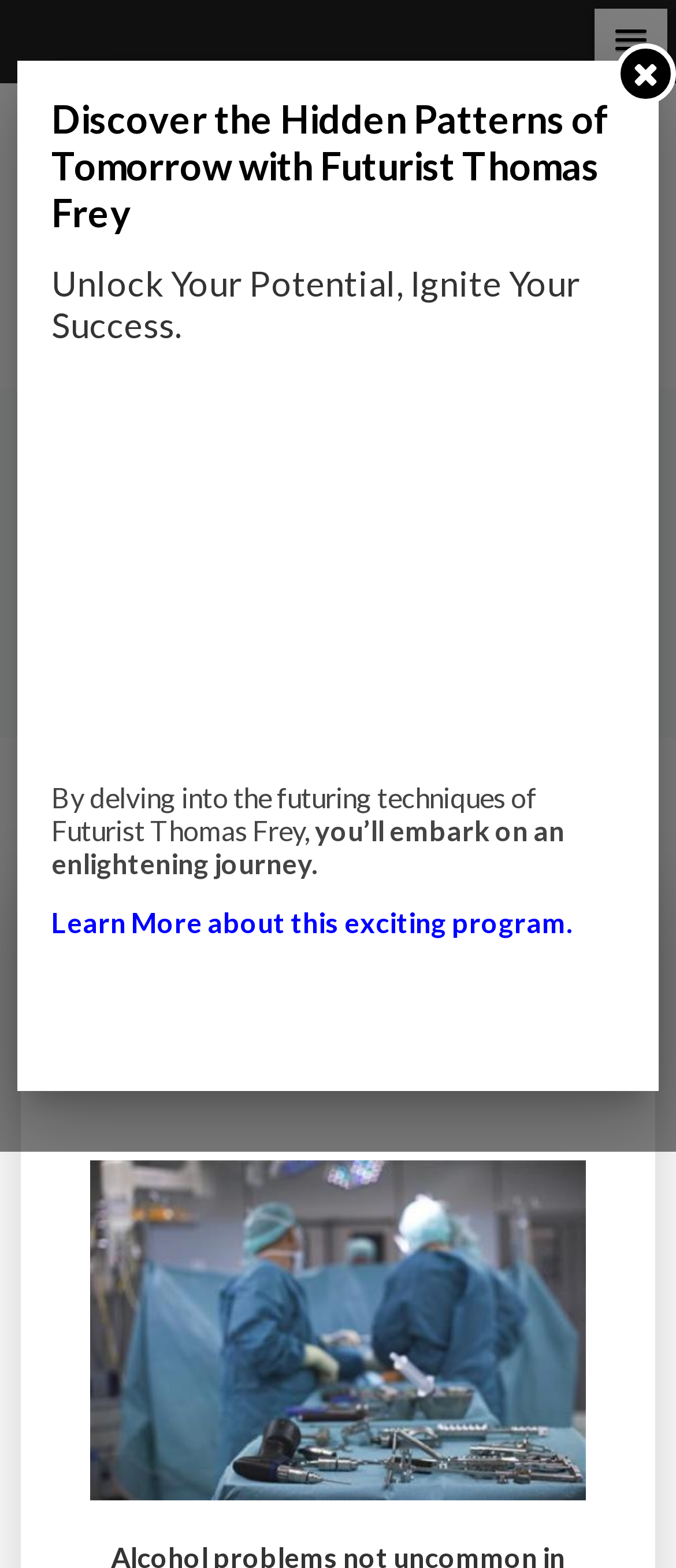Determine the bounding box coordinates of the element that should be clicked to execute the following command: "Go to the Analysis page".

[0.21, 0.633, 0.356, 0.662]